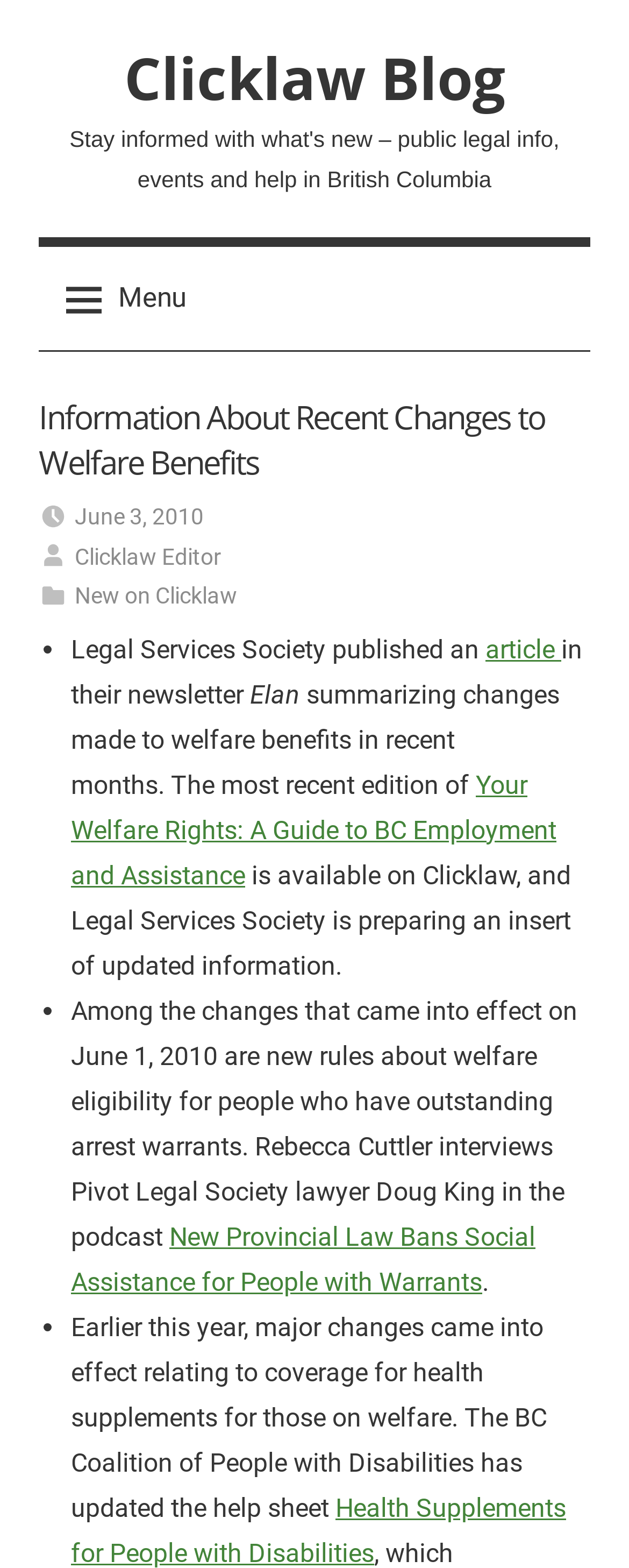Who published an article about welfare benefits?
Look at the image and respond with a one-word or short phrase answer.

Legal Services Society